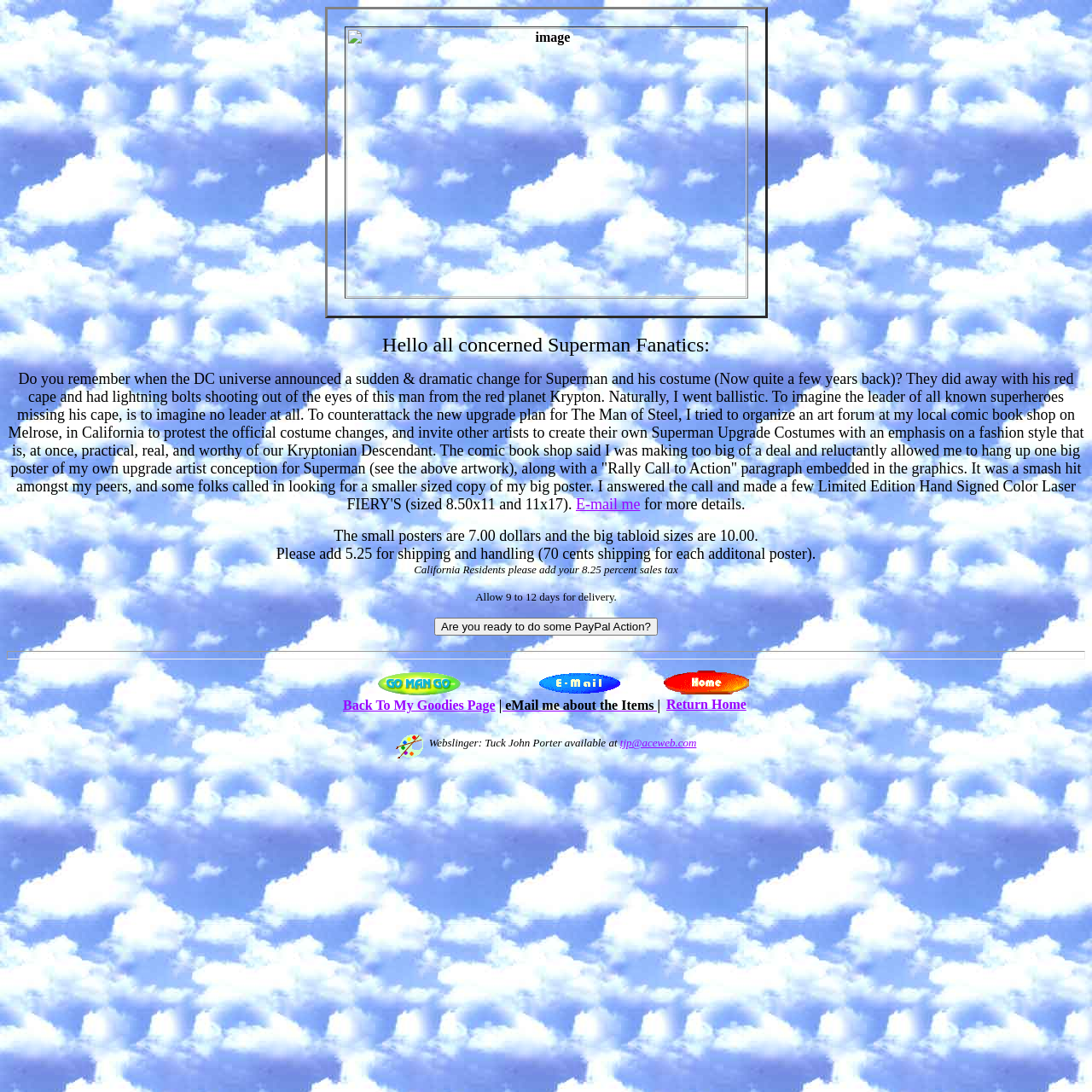Please give a short response to the question using one word or a phrase:
What is the topic of the webpage?

Superman Poster